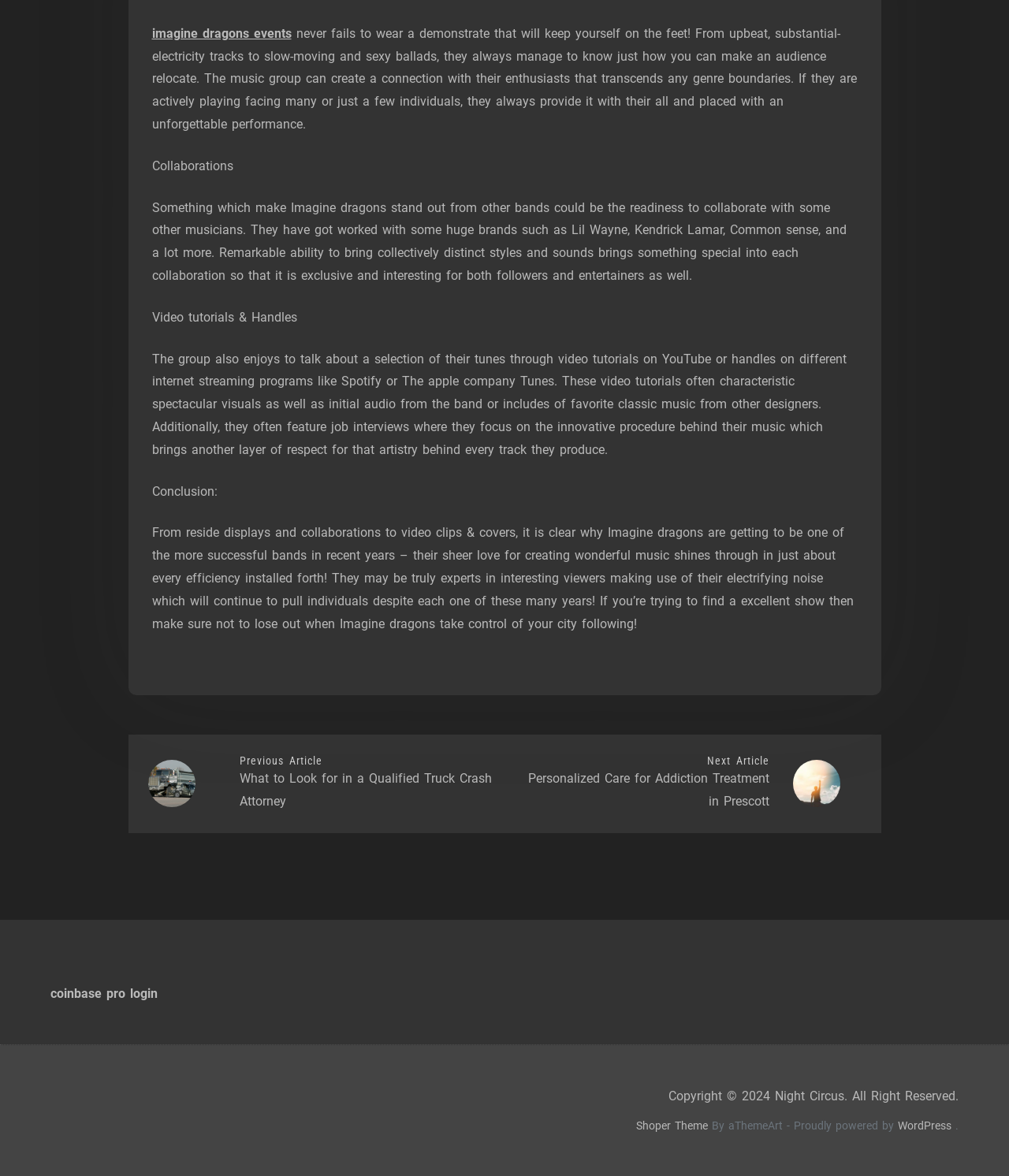Based on what you see in the screenshot, provide a thorough answer to this question: What is the band's ability to collaborate with other musicians?

According to the webpage, Imagine Dragons' ability to collaborate with other musicians is remarkable, and they have worked with huge brands such as Lil Wayne, Kendrick Lamar, and Logic. This ability brings something special to each collaboration, making it unique and interesting for both fans and entertainers.